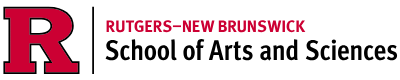Refer to the image and answer the question with as much detail as possible: What is the background color of the logo?

The caption states that the stylized letter 'R' is set against a white background, indicating that the background color of the logo is white.